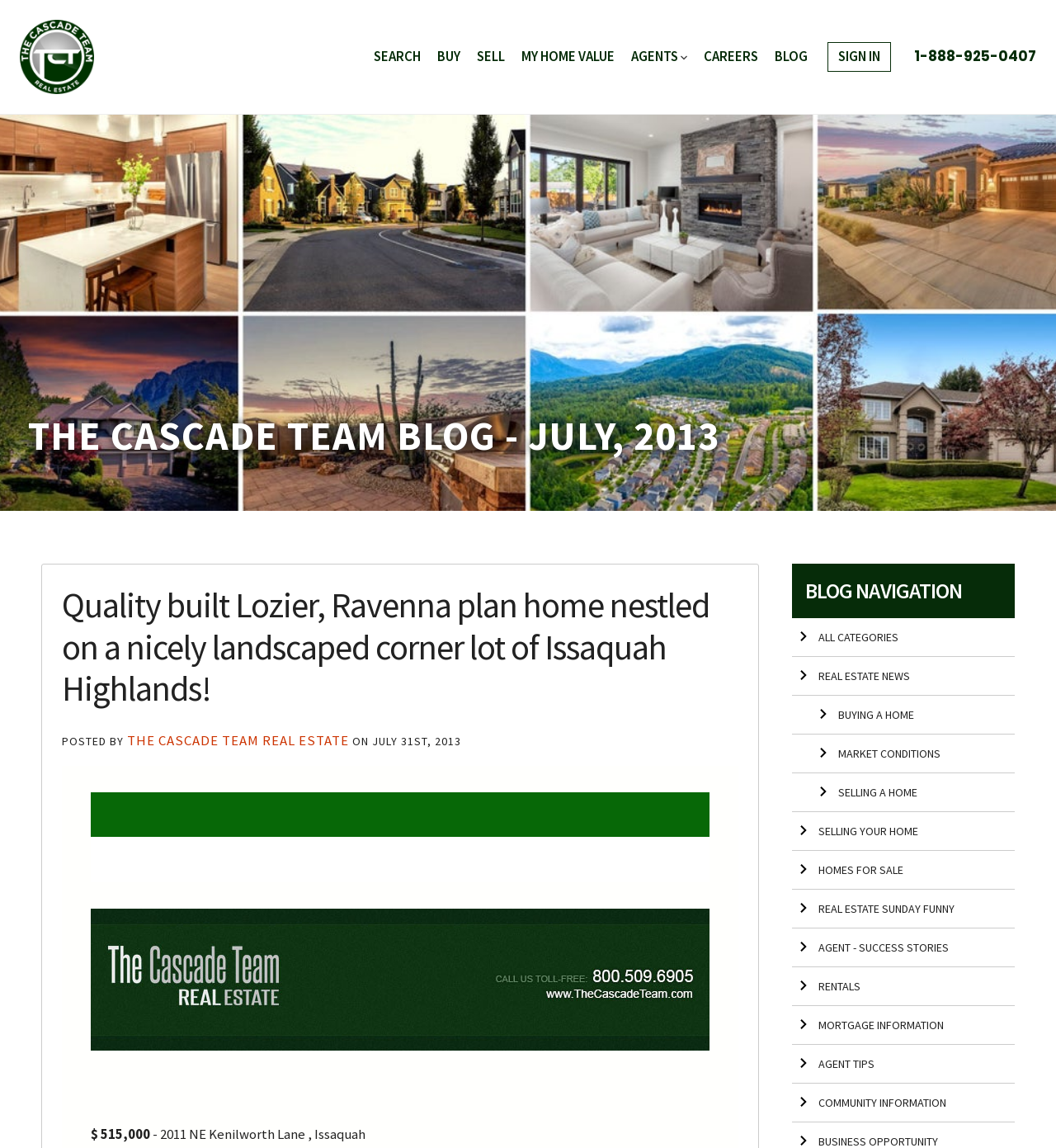Generate a comprehensive description of the contents of the webpage.

This webpage is a real estate blog that provides news, listings, and resources for home buyers and sellers in various areas, including Seattle, Phoenix, Denver, Indianapolis, and Spokane. 

At the top left corner, there is a logo of The Cascade Team, accompanied by a link to the homepage. To the right of the logo, there are several links, including "SEARCH", "BUY", "SELL", "MY HOME VALUE", and a dropdown menu for agents. Further to the right, there are links to "CAREERS", "BLOG", and "SIGN IN", as well as a phone number.

Below the top navigation bar, there is a heading that reads "THE CASCADE TEAM BLOG - JULY, 2013". Under this heading, there is a blog post about a quality-built Lozier, Ravenna plan home in Issaquah Highlands, which includes a link to the post, the author's name, and the date it was posted.

On the right side of the page, there is a section titled "BLOG NAVIGATION" that provides links to various categories, including "ALL CATEGORIES", "REAL ESTATE NEWS", "BUYING A HOME", "MARKET CONDITIONS", "SELLING A HOME", "SELLING YOUR HOME", "HOMES FOR SALE", "REAL ESTATE SUNDAY FUNNY", "AGENT - SUCCESS STORIES", "RENTALS", "MORTGAGE INFORMATION", "AGENT TIPS", and "COMMUNITY INFORMATION". Each category has an arrow icon next to it.